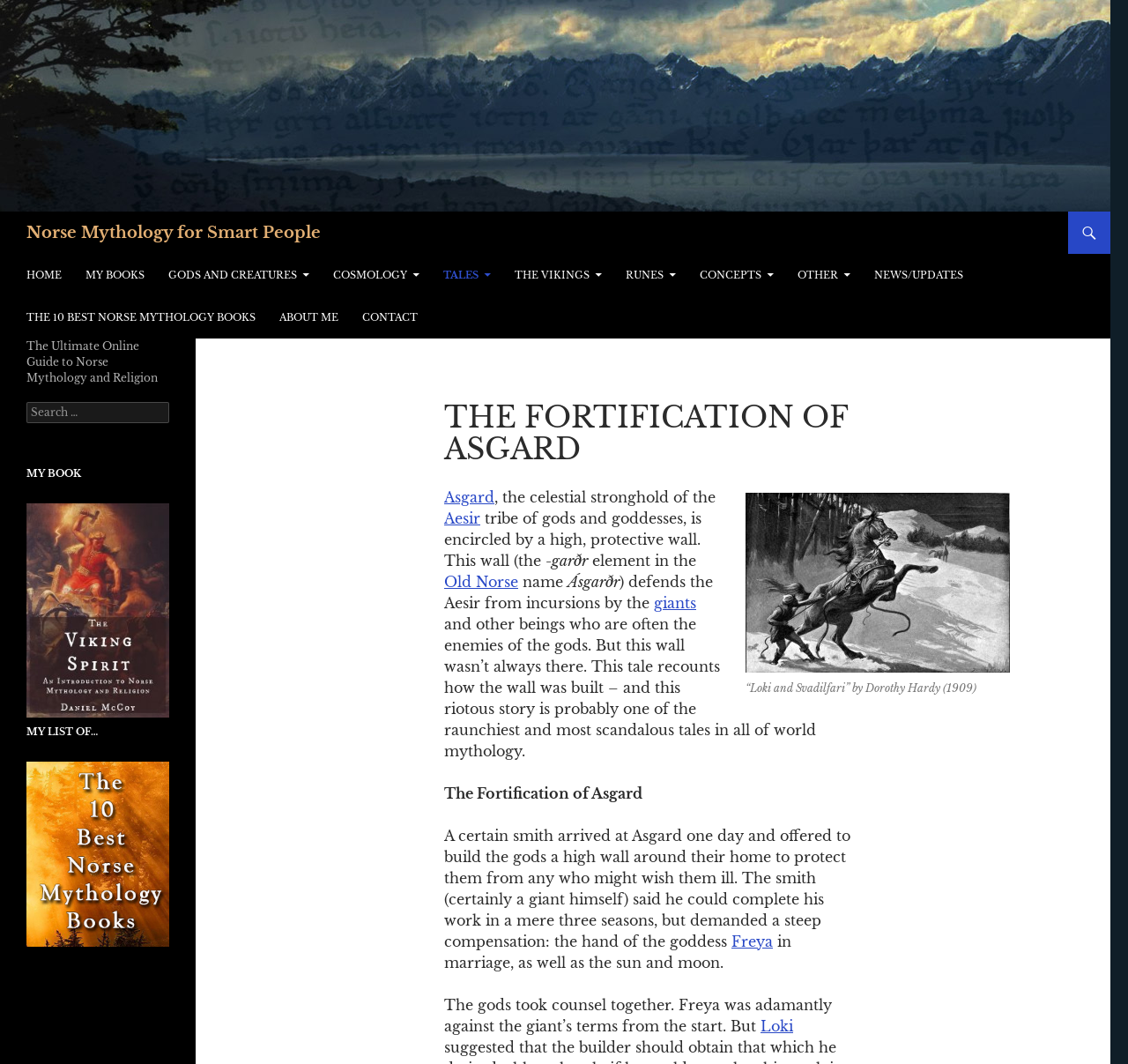Please determine the bounding box coordinates of the area that needs to be clicked to complete this task: 'Read about Asgard'. The coordinates must be four float numbers between 0 and 1, formatted as [left, top, right, bottom].

[0.394, 0.459, 0.438, 0.476]